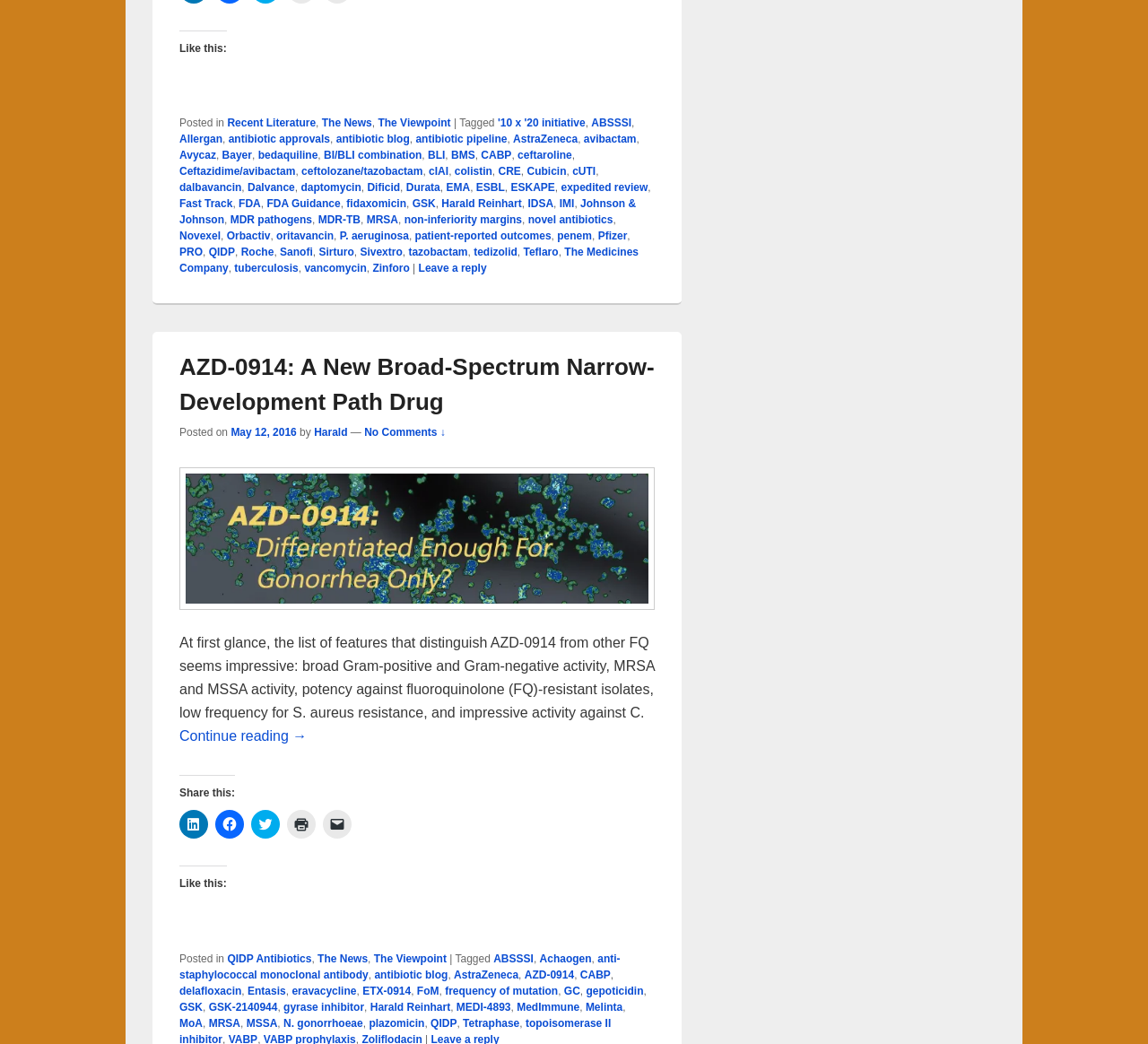Pinpoint the bounding box coordinates of the area that must be clicked to complete this instruction: "Click on 'The News'".

[0.28, 0.112, 0.324, 0.124]